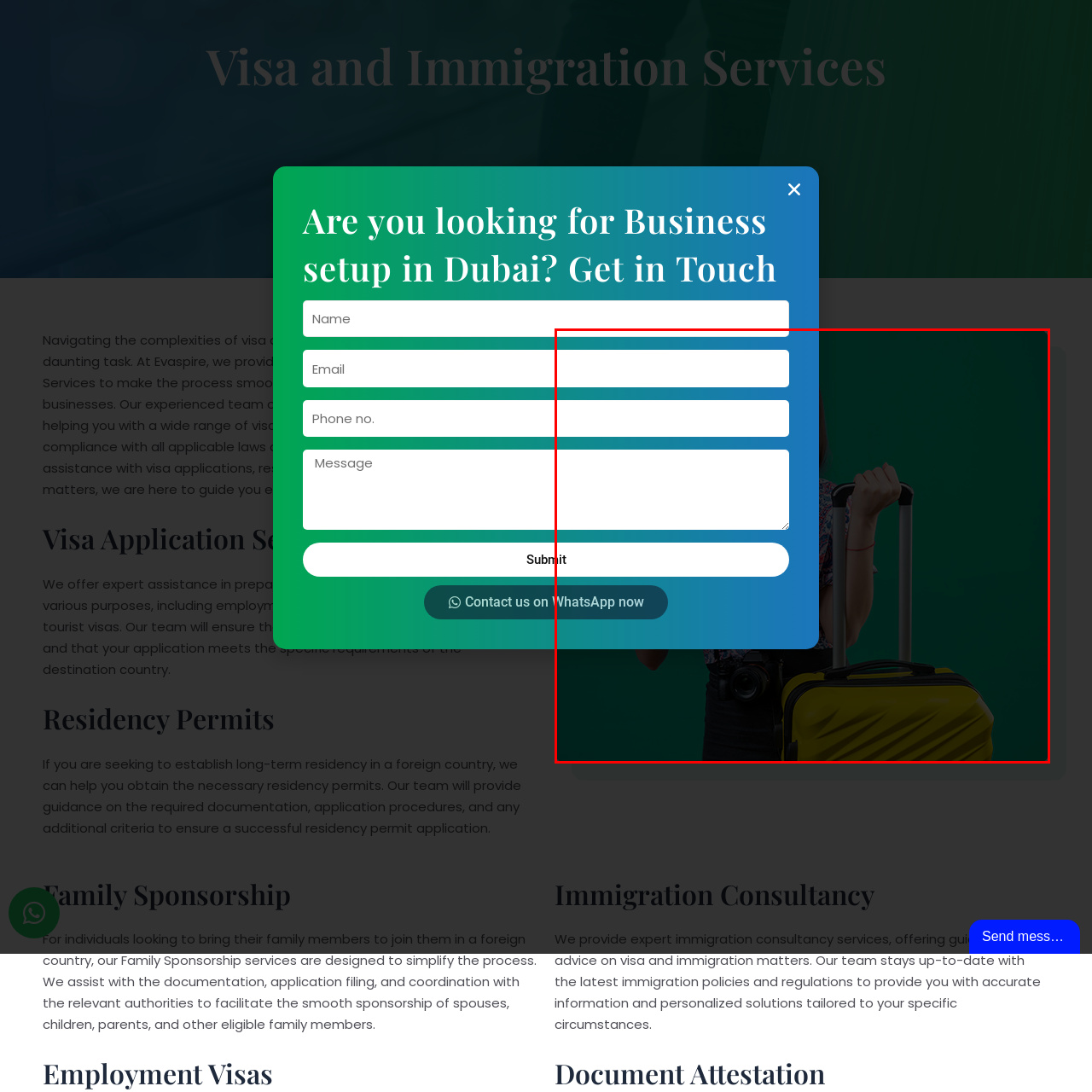Give a thorough and detailed account of the visual content inside the red-framed part of the image.

The image features a vibrant and engaging travel-themed visual that complements the content about Visa and Immigration Services. In the forefront, a person is seen holding a yellow suitcase, symbolizing travel and adventure. The background is a bright green, creating a lively and enthusiastic atmosphere. Overlaying this image is a user-friendly contact form designed to facilitate communication with Evaspire, a company dedicated to guiding individuals through visa and immigration processes. The form prominently includes fields for name, email, phone number, and a message, alongside a 'Submit' button for inquiries. Additionally, there is a link inviting users to contact the company via WhatsApp, highlighting the accessible support they offer for navigating immigration complexities. This combination of visual and functional elements underscores the message of making travel and immigration easier for individuals and businesses alike.